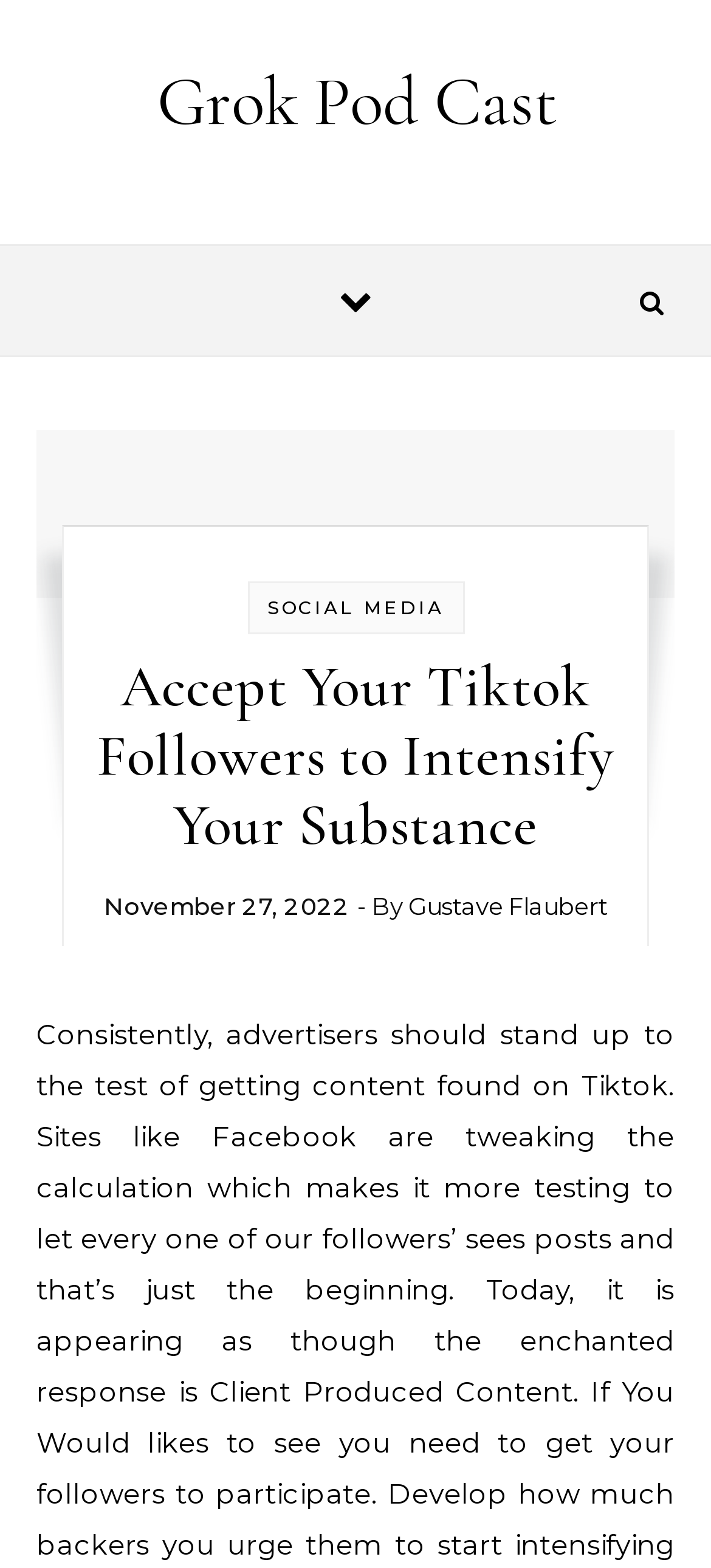Answer the following inquiry with a single word or phrase:
What is the date of the article?

November 27, 2022